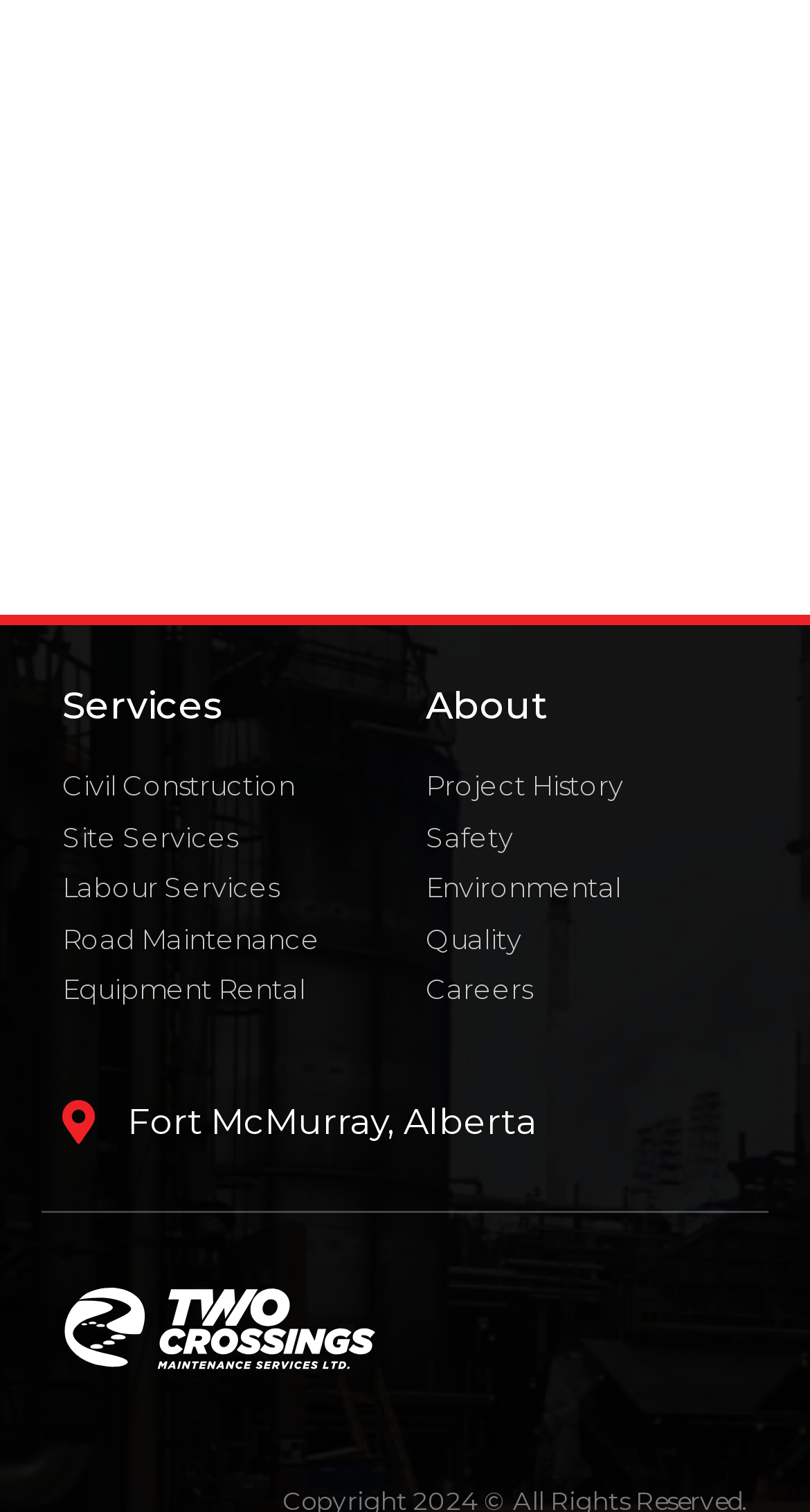What type of element is present at the bottom of the webpage?
Look at the image and provide a short answer using one word or a phrase.

Image